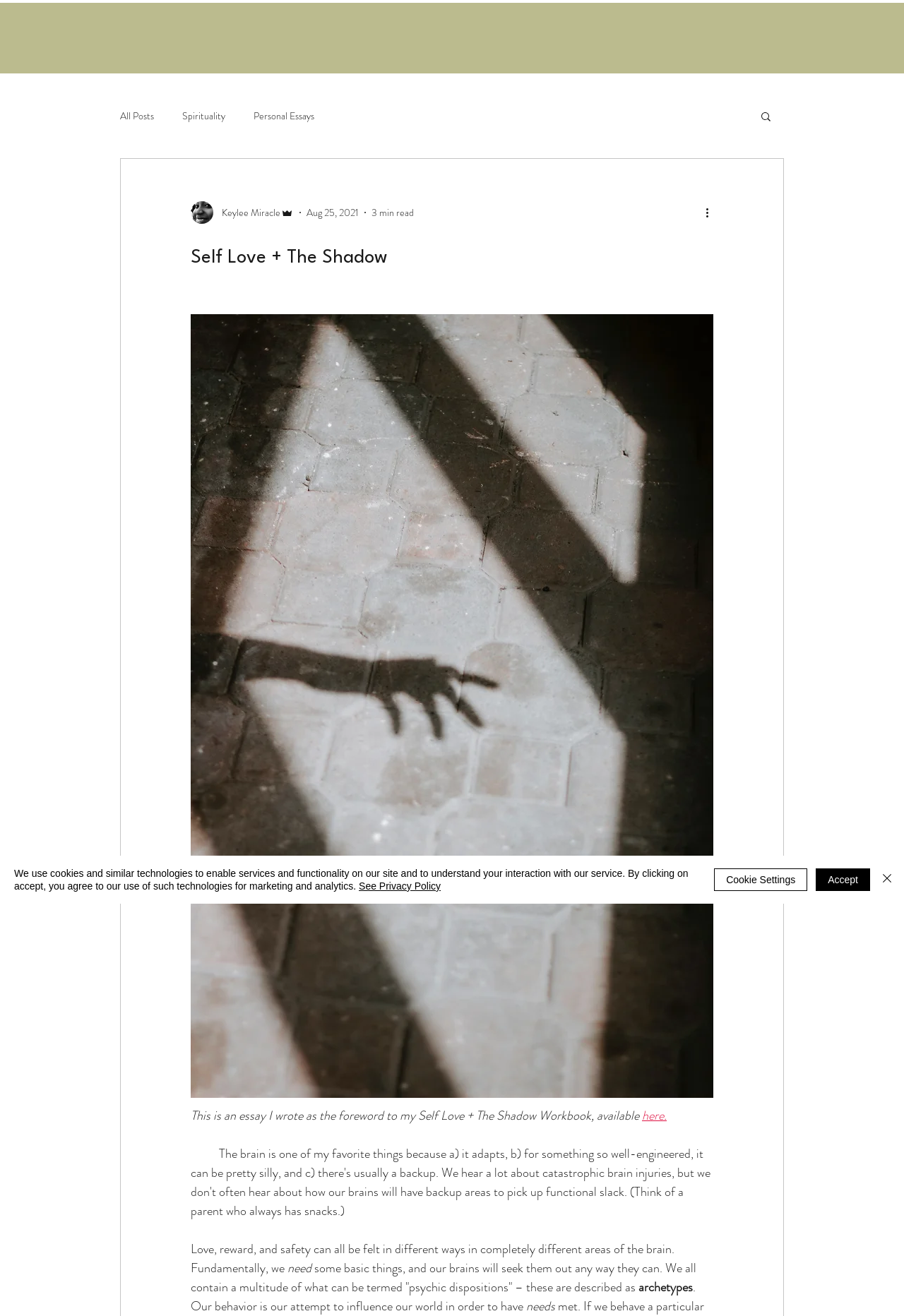Please locate the bounding box coordinates of the element that should be clicked to achieve the given instruction: "Click on the 'More actions' button".

[0.778, 0.155, 0.797, 0.168]